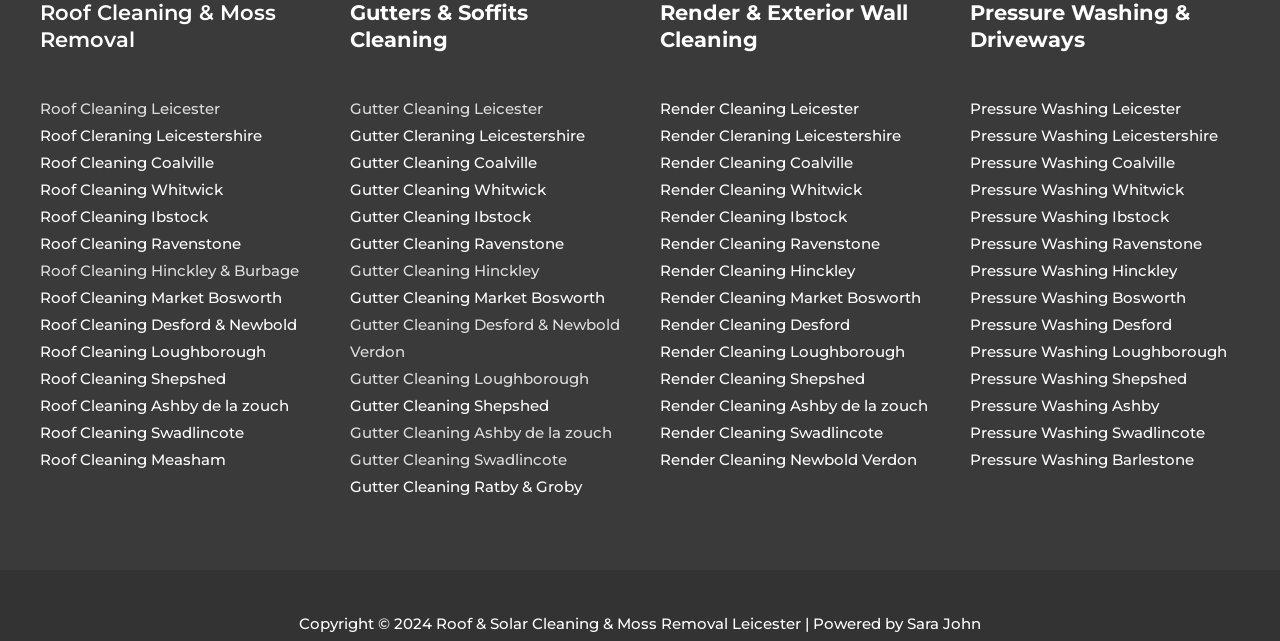What is the location of the company?
Based on the visual information, provide a detailed and comprehensive answer.

The webpage mentions 'Roof Cleaning Leicester' and 'Gutter Cleaning Leicester' multiple times, indicating that the company is based in Leicester.